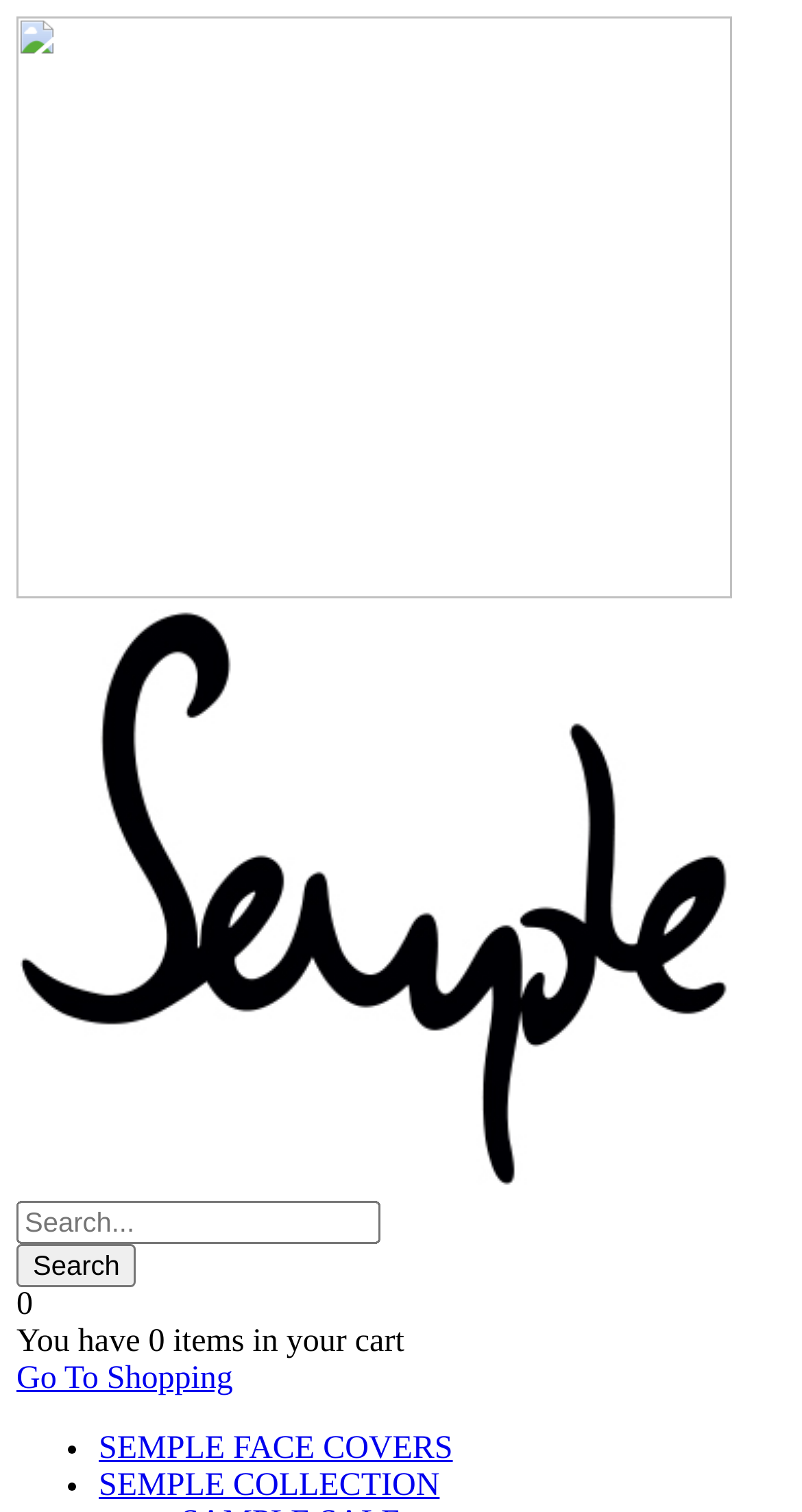Please use the details from the image to answer the following question comprehensively:
What is the last list item?

The last list item is the link element [144] with the text 'SEMPLE COLLECTION', which is preceded by a ListMarker element [143].